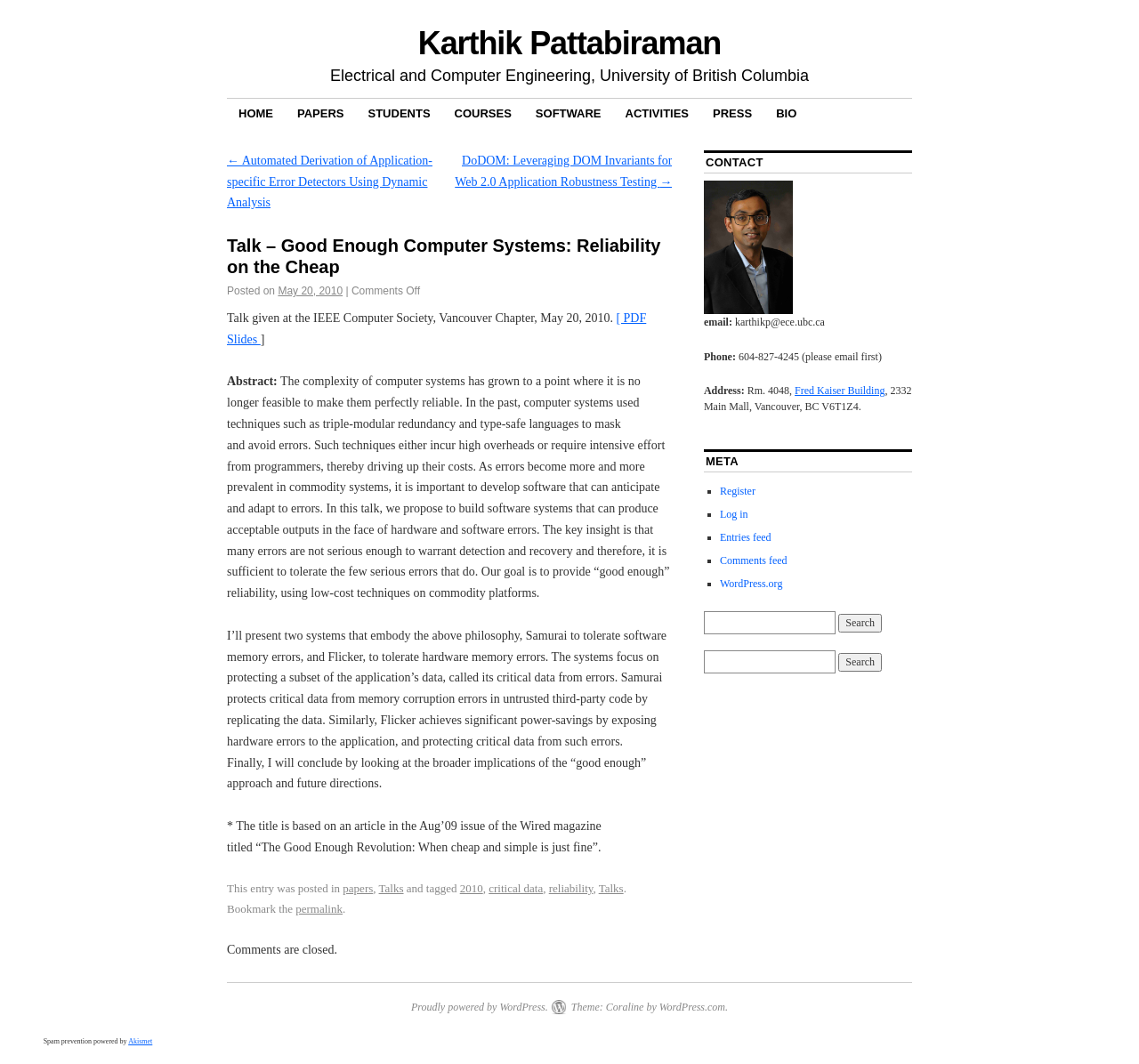Pinpoint the bounding box coordinates of the clickable area needed to execute the instruction: "Read the abstract of the talk". The coordinates should be specified as four float numbers between 0 and 1, i.e., [left, top, right, bottom].

[0.199, 0.352, 0.562, 0.405]